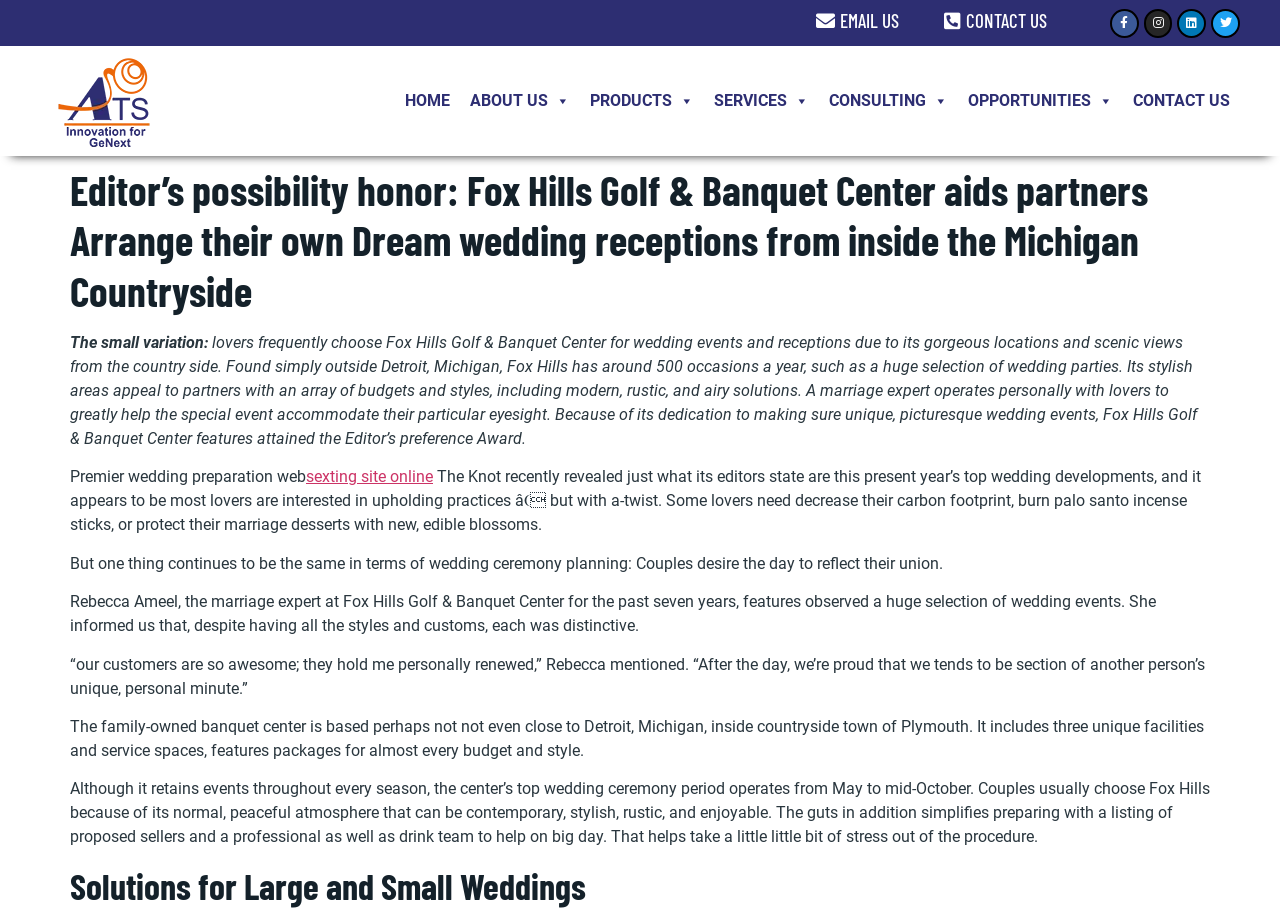Answer the question using only a single word or phrase: 
How many facilities does Fox Hills Golf & Banquet Center have?

Three